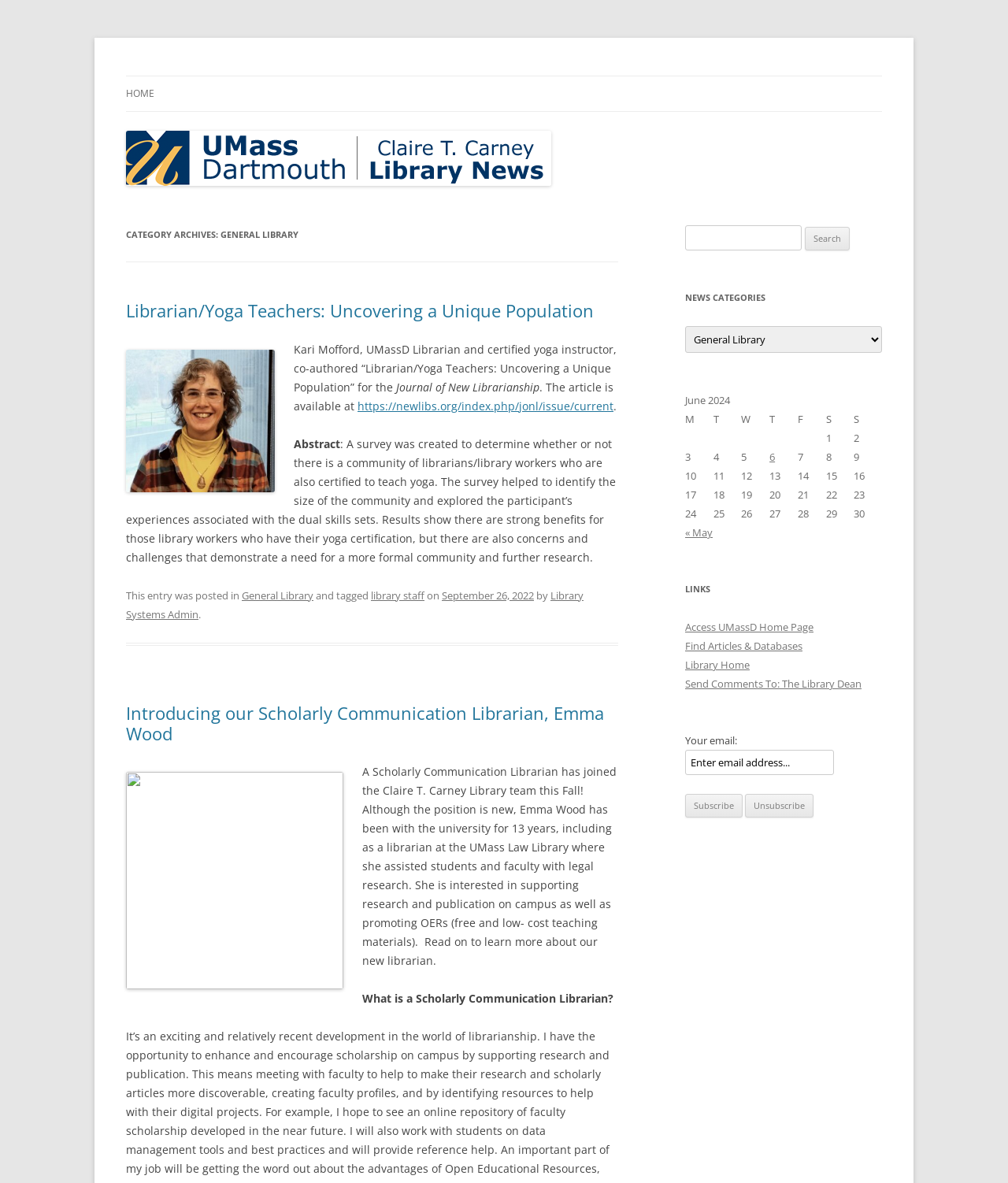Describe all the key features and sections of the webpage thoroughly.

The webpage is a news blog from the University Library, with a focus on general library archives. At the top, there is a heading that reads "University Library News Blog" and a link to skip to the content. Below this, there is a navigation menu with links to "HOME" and other categories.

The main content of the page is divided into two sections. On the left, there are two articles with headings, images, and text. The first article is about a librarian who co-authored an article on librarian/yoga teachers, and the second article introduces a new scholarly communication librarian, Emma Wood. Each article has a link to read more and a brief summary of the content.

On the right side of the page, there is a search bar with a label "Search for:" and a button to submit the search query. Below this, there is a section labeled "NEWS CATEGORIES" with a dropdown menu and a table showing a calendar for June 2024. The table has columns for each day of the week, and some cells contain links to news posts published on specific dates.

At the bottom of the page, there is a footer section with links to categories, tags, and a link to the library staff.